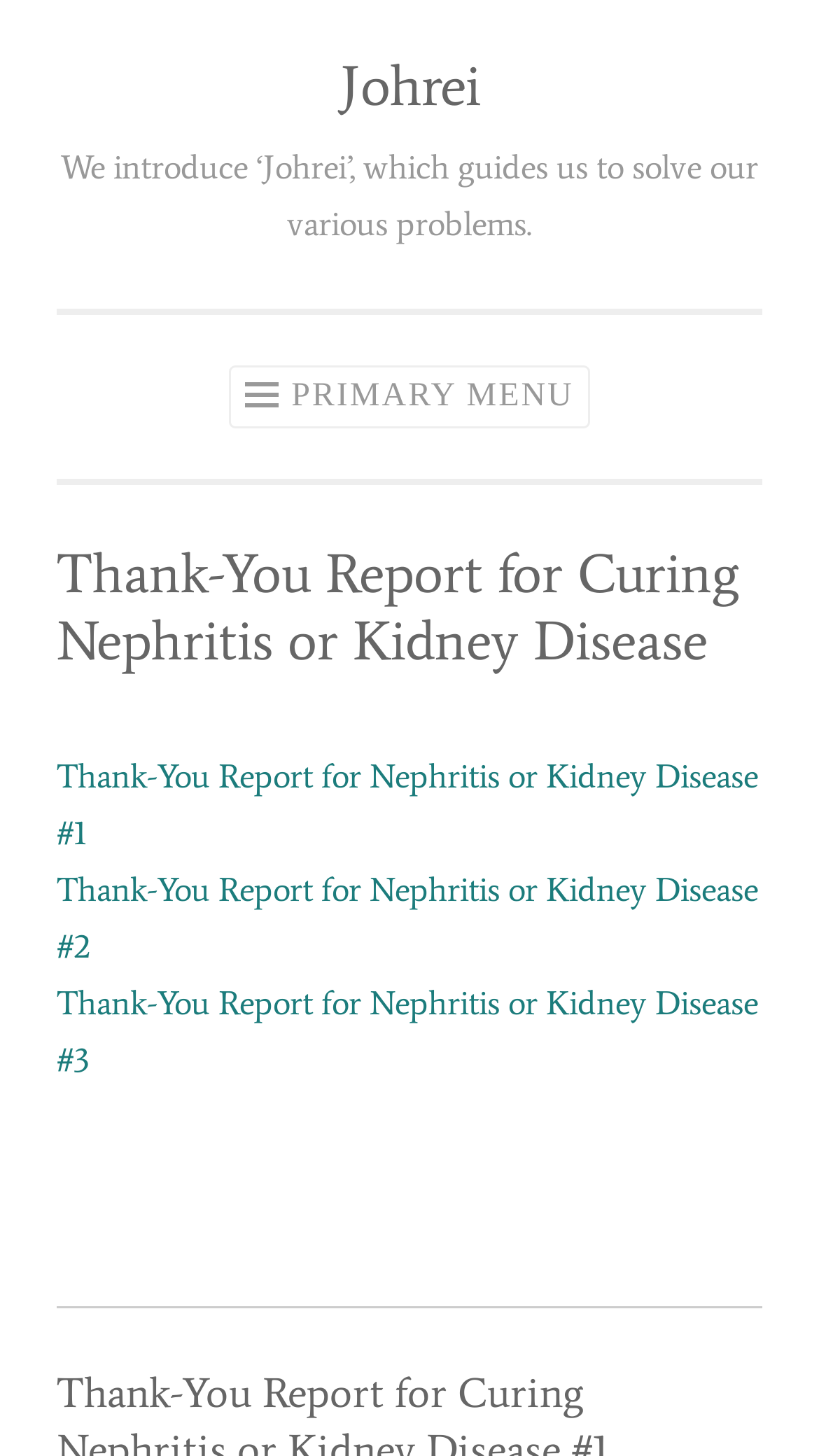Please reply to the following question with a single word or a short phrase:
What is the topic of the thank-you reports?

Nephritis or Kidney Disease